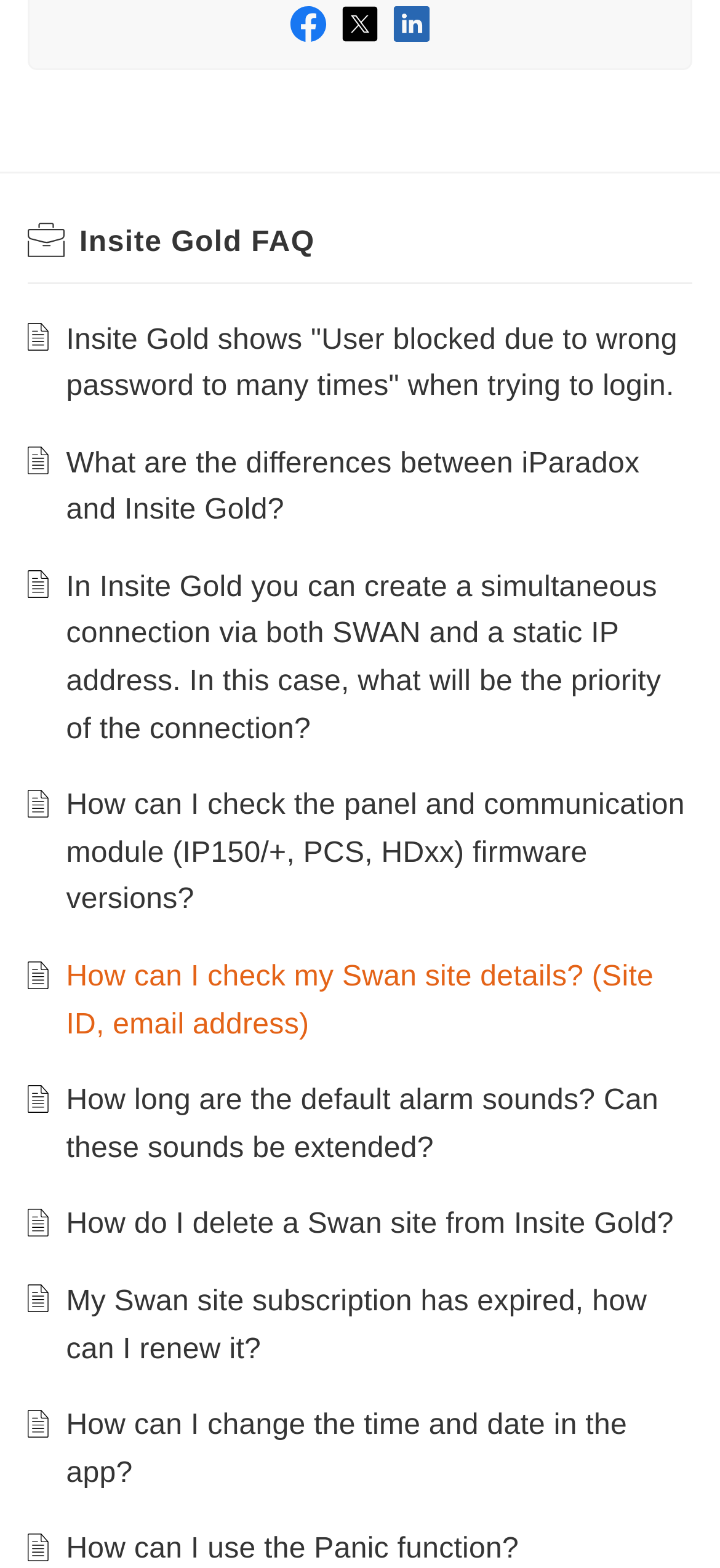Pinpoint the bounding box coordinates of the clickable area necessary to execute the following instruction: "Find out how to check the panel and communication module firmware versions". The coordinates should be given as four float numbers between 0 and 1, namely [left, top, right, bottom].

[0.092, 0.504, 0.951, 0.584]